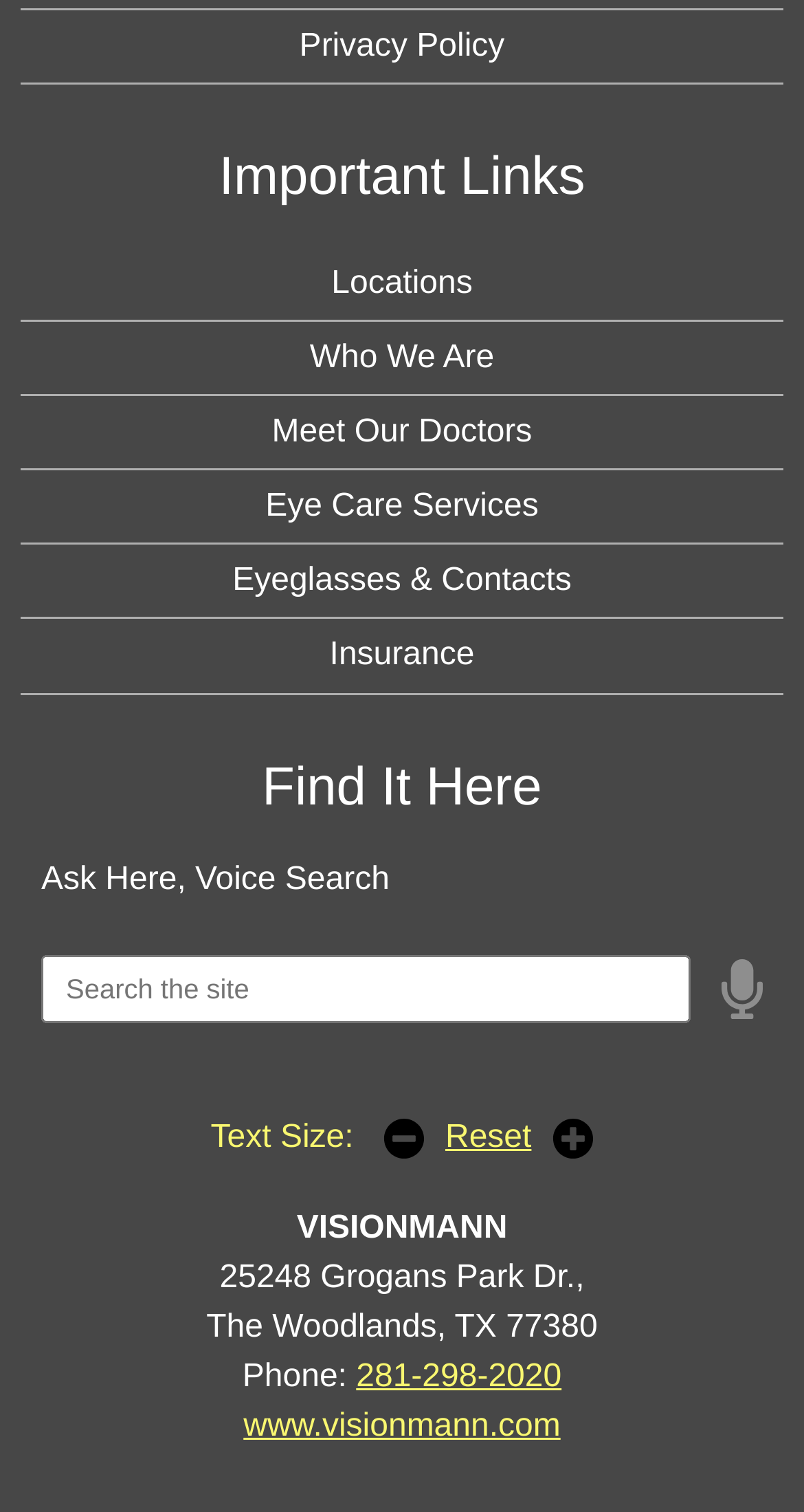What is the name of the eye care center?
Based on the screenshot, respond with a single word or phrase.

VISIONMANN